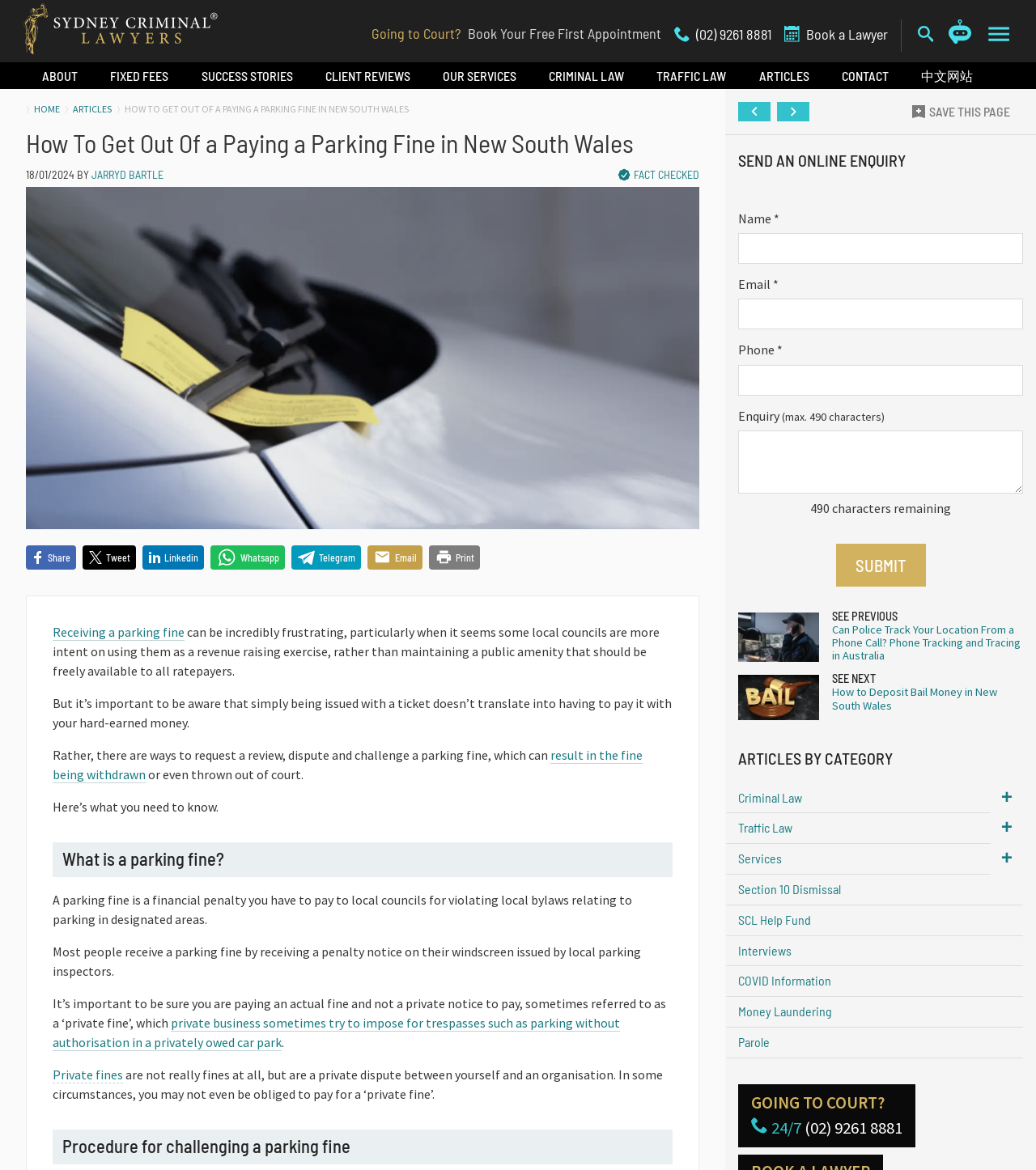Respond to the question below with a single word or phrase:
How can you dispute a parking fine?

Request a review